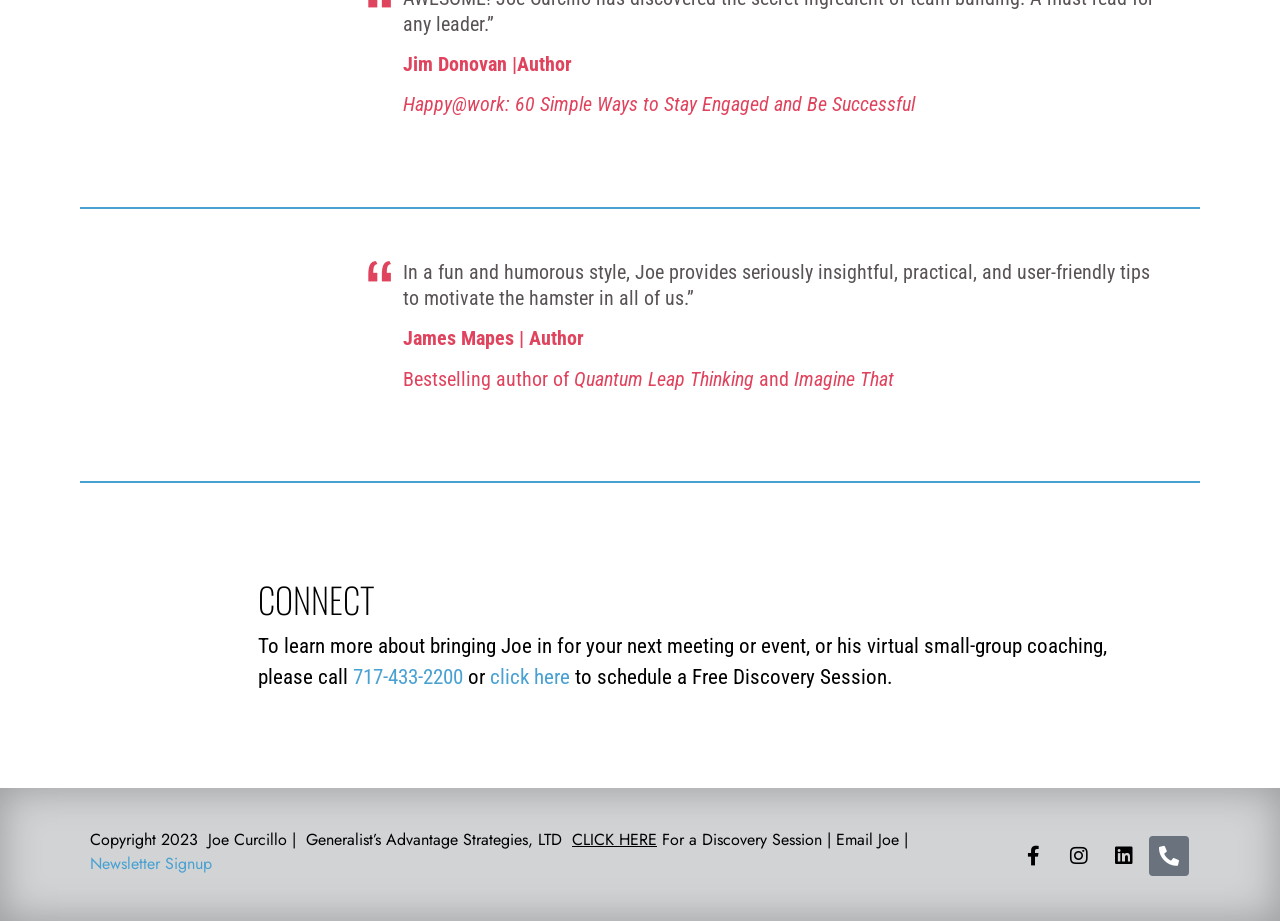Locate the bounding box coordinates of the clickable part needed for the task: "Click to sign up for the newsletter".

[0.07, 0.925, 0.166, 0.95]